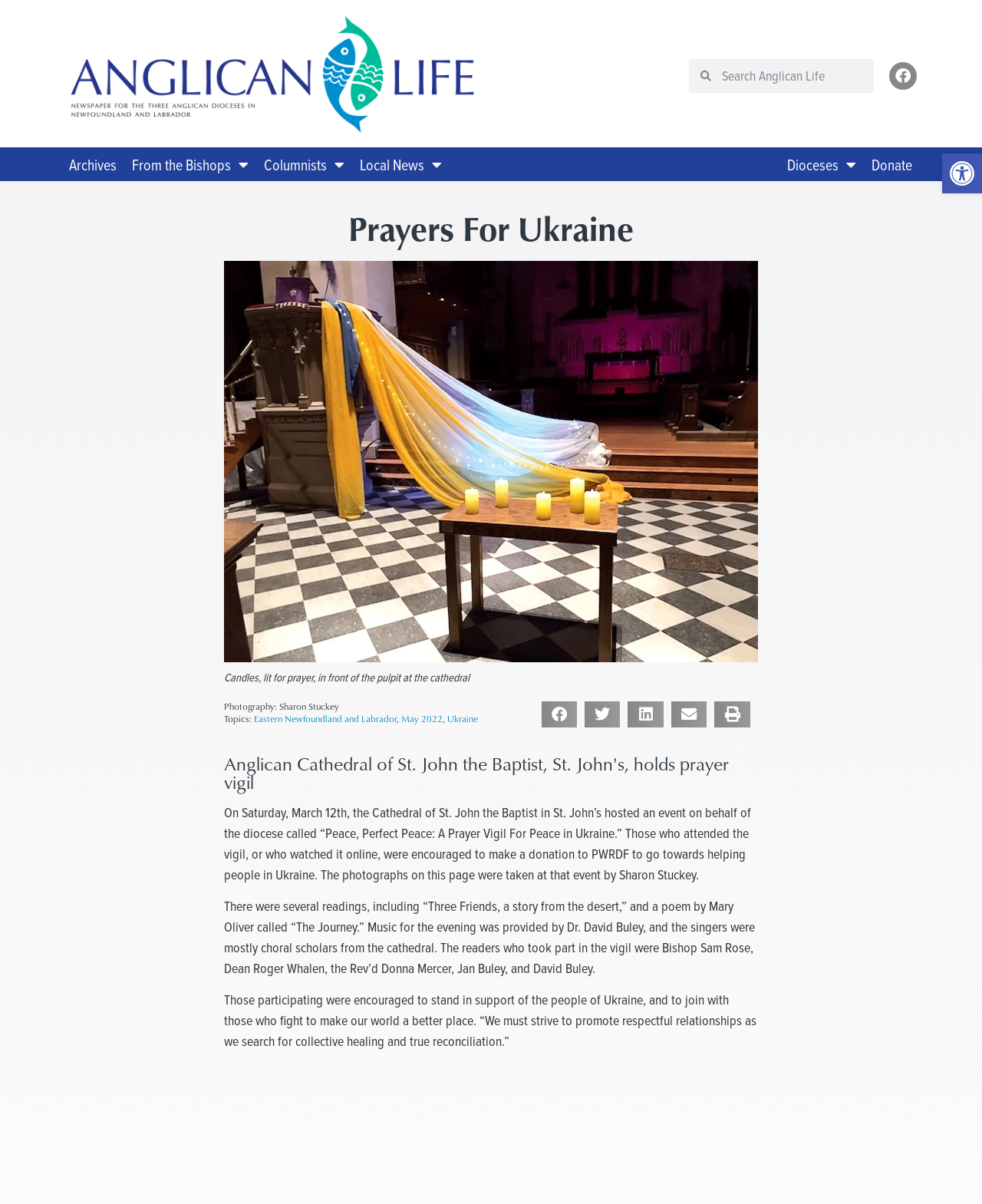Give a short answer to this question using one word or a phrase:
What type of music was provided at the vigil?

Choral music